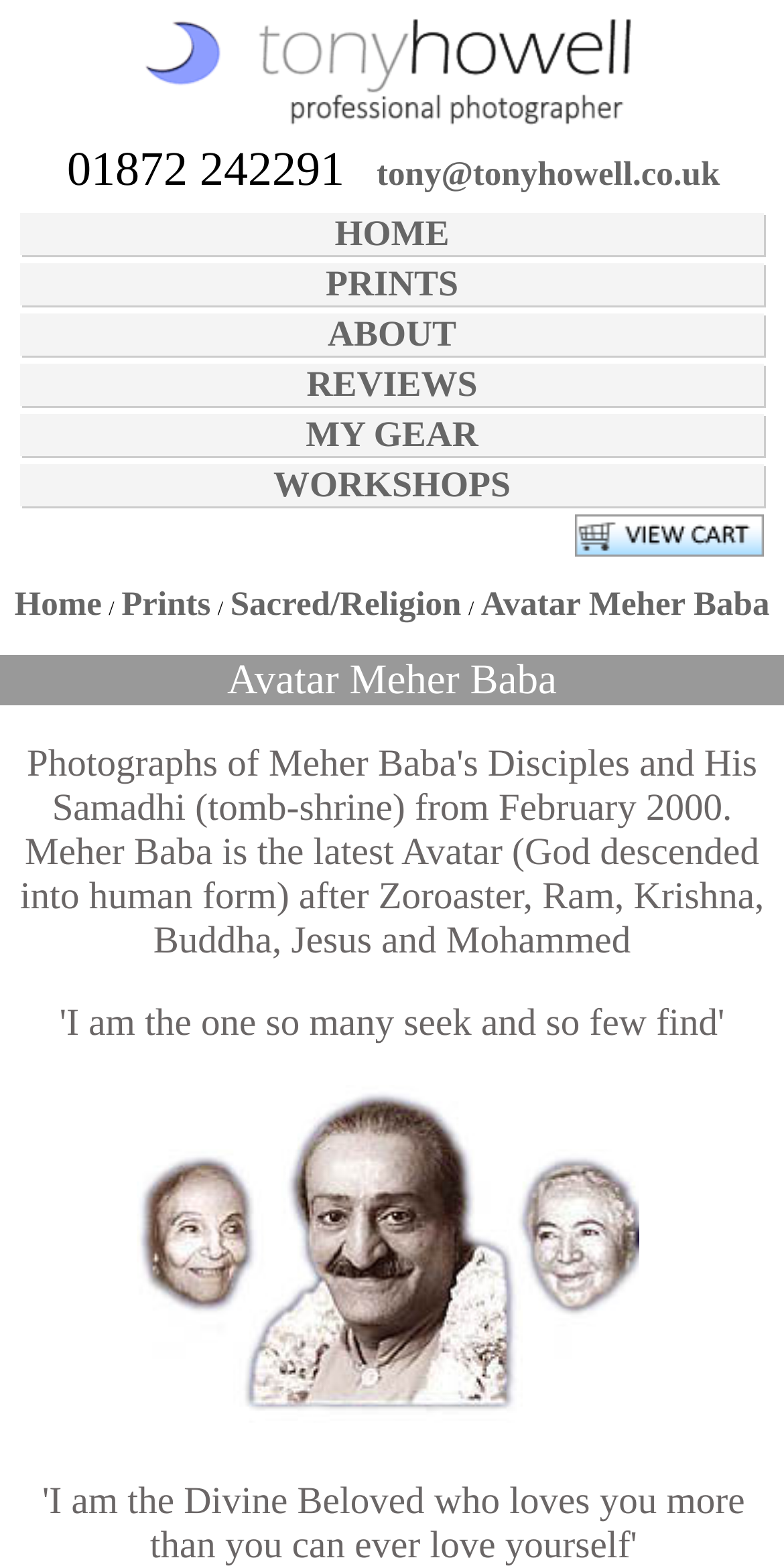Show the bounding box coordinates of the element that should be clicked to complete the task: "view Avatar Meher Baba prints".

[0.614, 0.373, 0.982, 0.398]